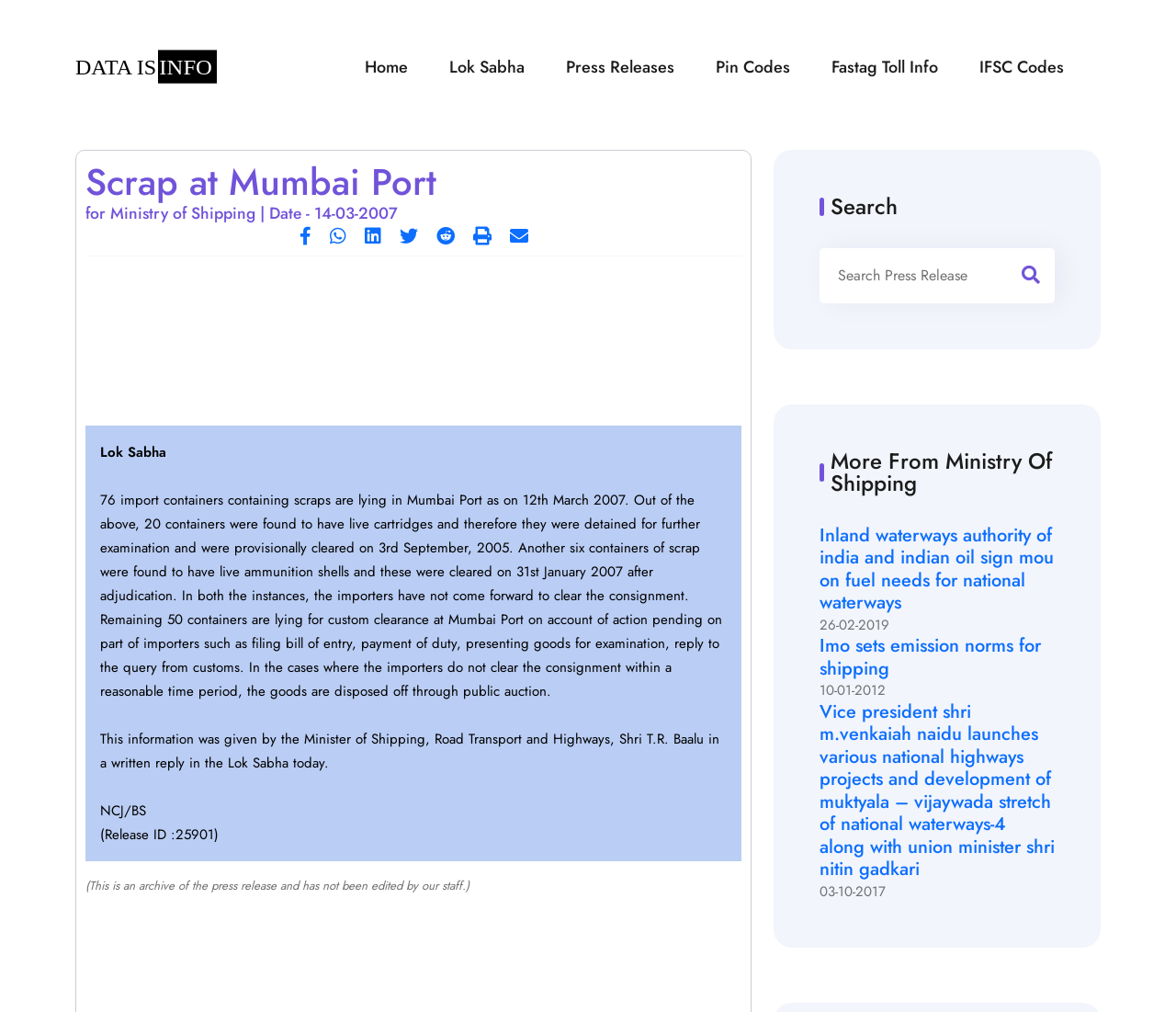What is the date of the press release?
Based on the content of the image, thoroughly explain and answer the question.

The date of the press release can be found in the heading 'for Ministry of Shipping | Date - 14-03-2007' which is located below the main heading 'Scrap at Mumbai Port'.